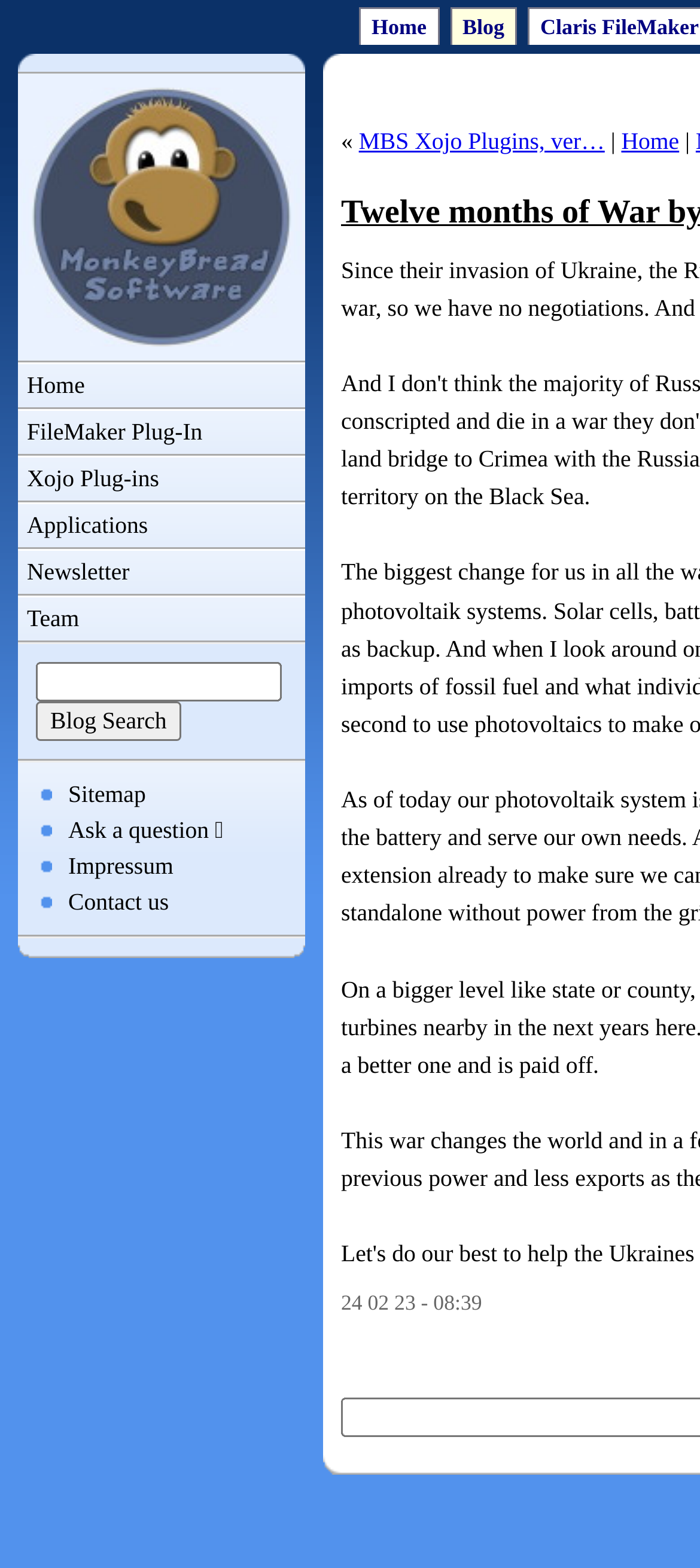Determine the bounding box coordinates for the area that needs to be clicked to fulfill this task: "search in the blog". The coordinates must be given as four float numbers between 0 and 1, i.e., [left, top, right, bottom].

[0.051, 0.447, 0.259, 0.473]